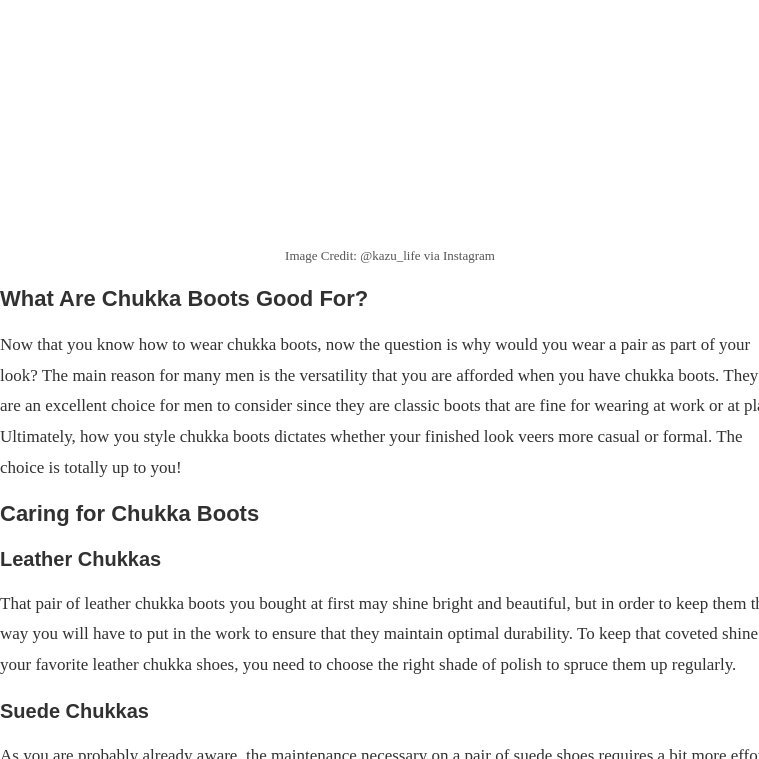Describe the image thoroughly, including all noticeable details.

The image features a stylish pair of chukka boots, exemplifying a casual yet refined aesthetic. The boots are set against a neutral backdrop, emphasizing their design and texture. Below the image, there is an attribution indicating that the photo is credited to @kazu_life via Instagram. 

Chukka boots are celebrated for their versatility, making them an excellent footwear choice for various occasions, whether casual outings or formal events. This image captures the essence of chukka boots as a timeless accessory, essential for any modern man's wardrobe. The accompanying text discusses the benefits of chukka boots and highlights their ability to seamlessly integrate into different styles, underscoring their appeal to a wide array of fashion preferences.